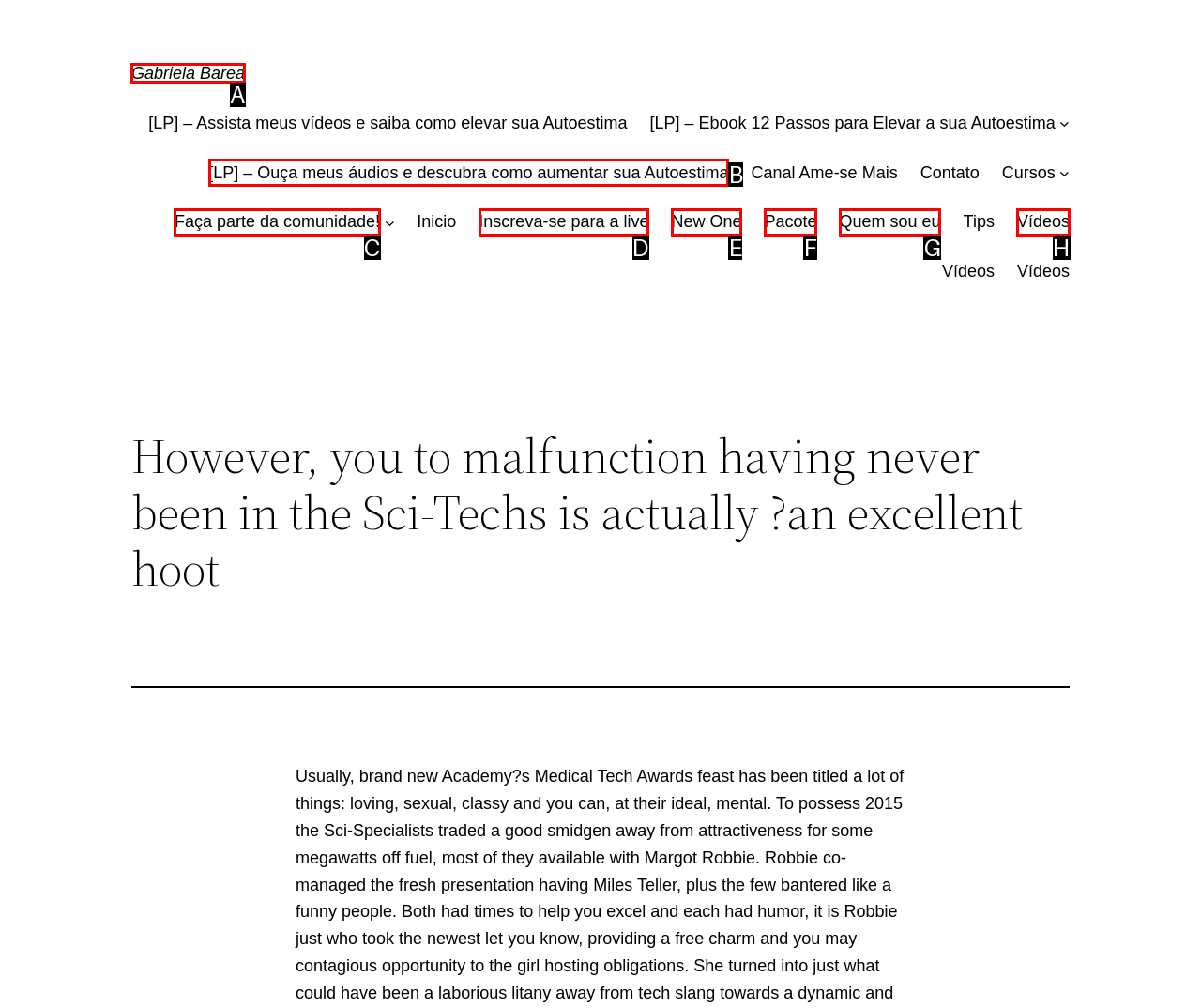Which HTML element should be clicked to fulfill the following task: Click on Gabriela Barea's profile link?
Reply with the letter of the appropriate option from the choices given.

A